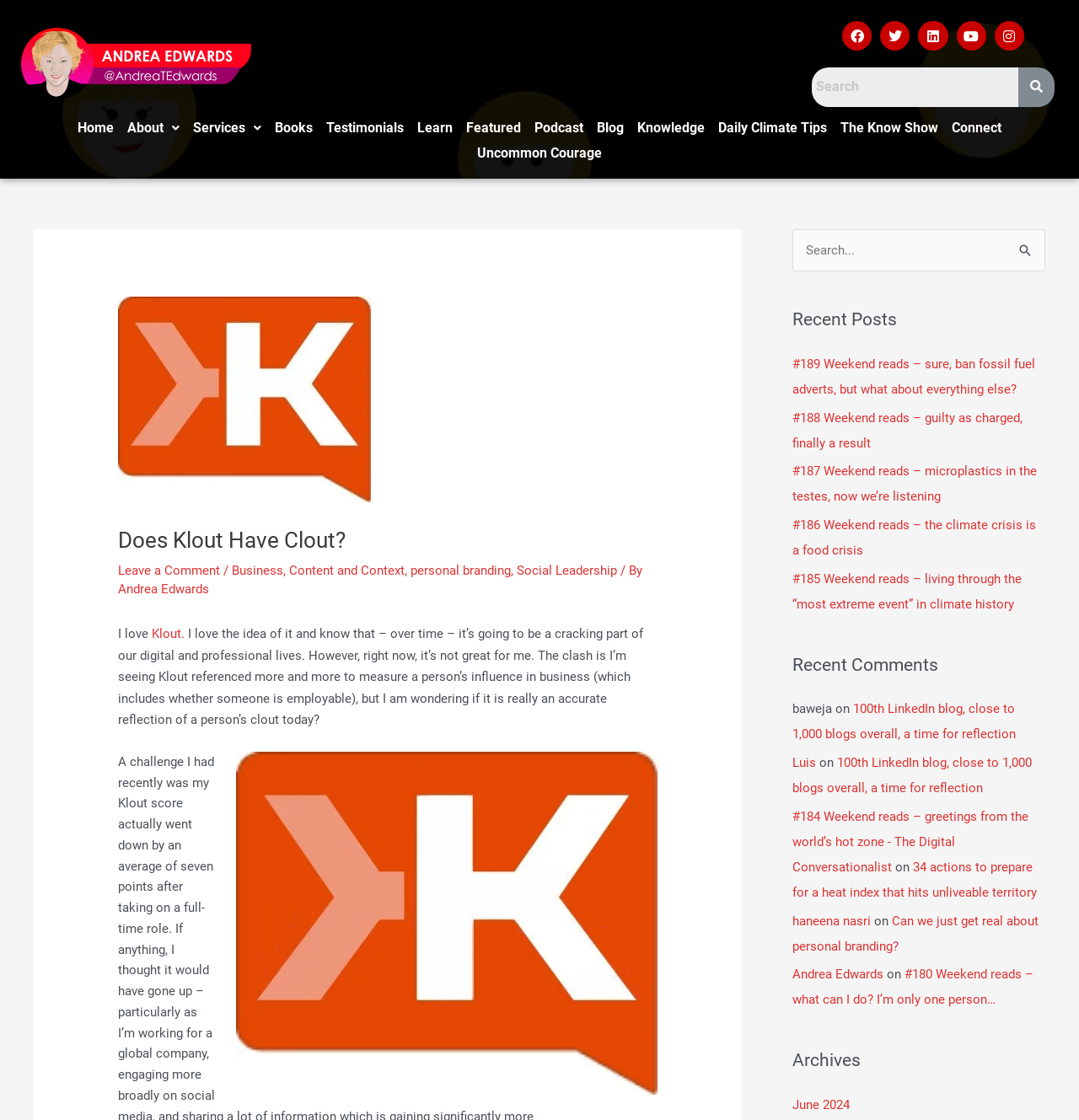Please determine the bounding box coordinates of the element's region to click for the following instruction: "Search for something".

[0.752, 0.06, 0.977, 0.095]